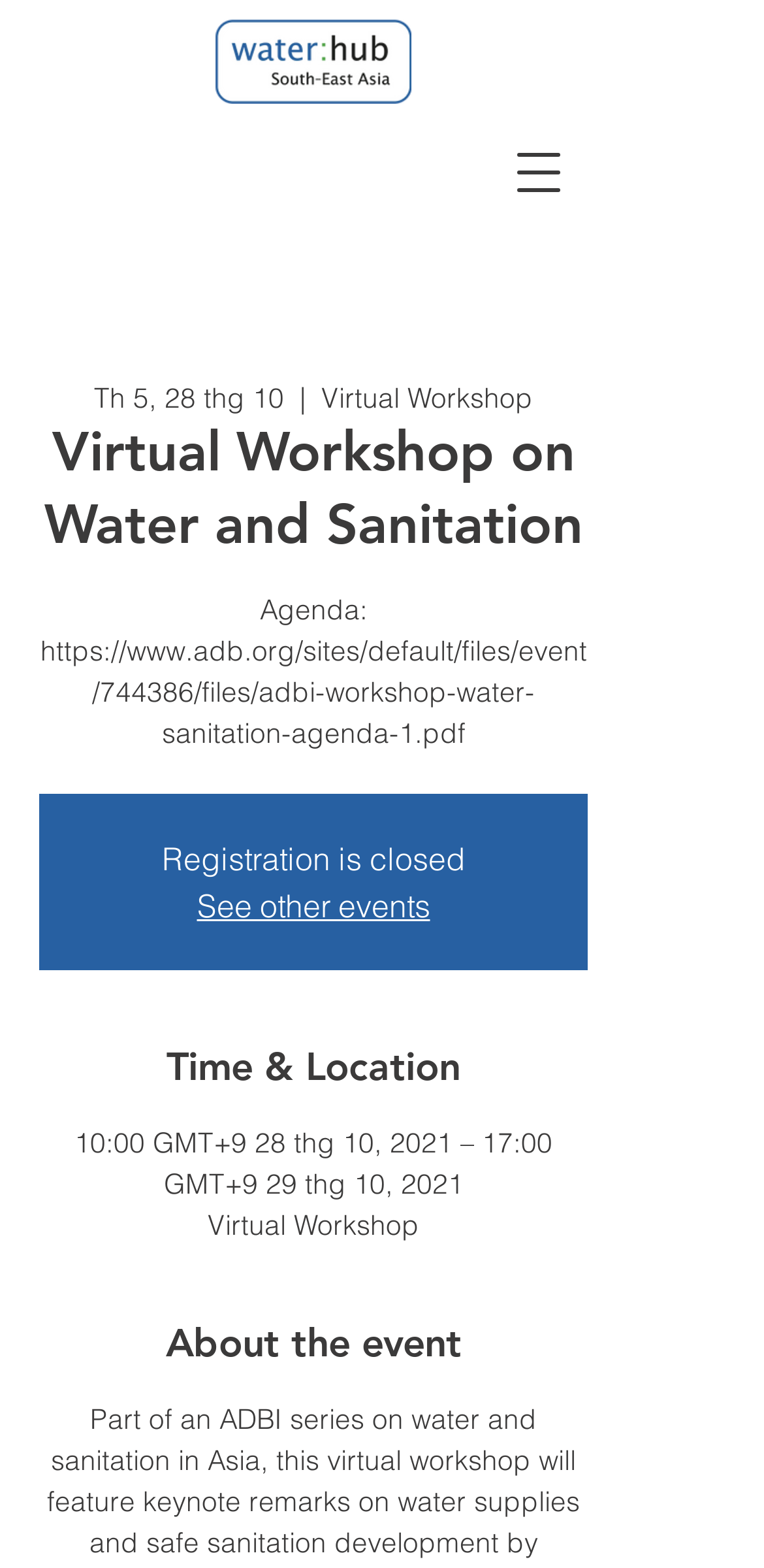Please extract the primary headline from the webpage.

Virtual Workshop on Water and Sanitation